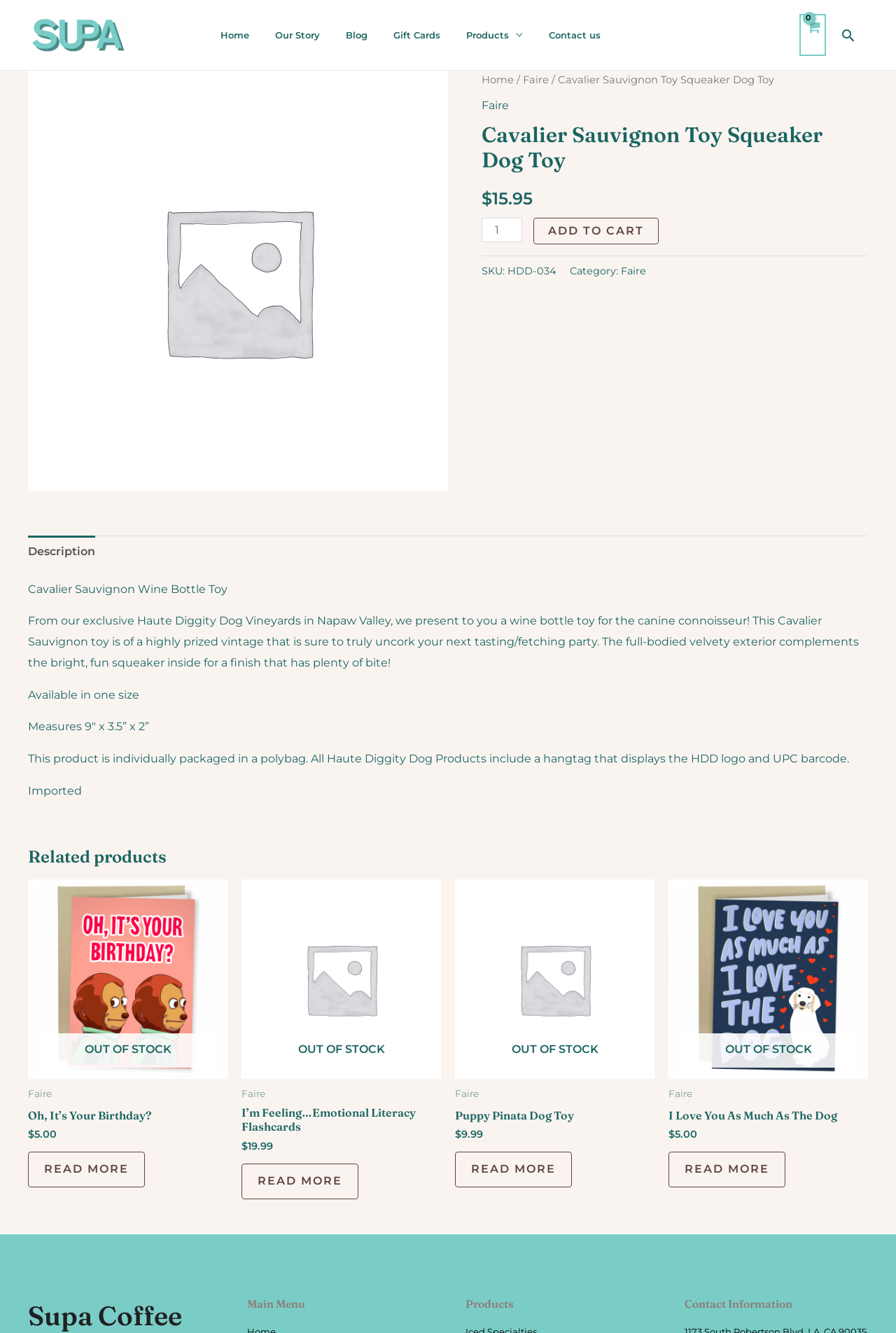Find the bounding box coordinates of the clickable region needed to perform the following instruction: "View product description". The coordinates should be provided as four float numbers between 0 and 1, i.e., [left, top, right, bottom].

[0.031, 0.402, 0.106, 0.426]